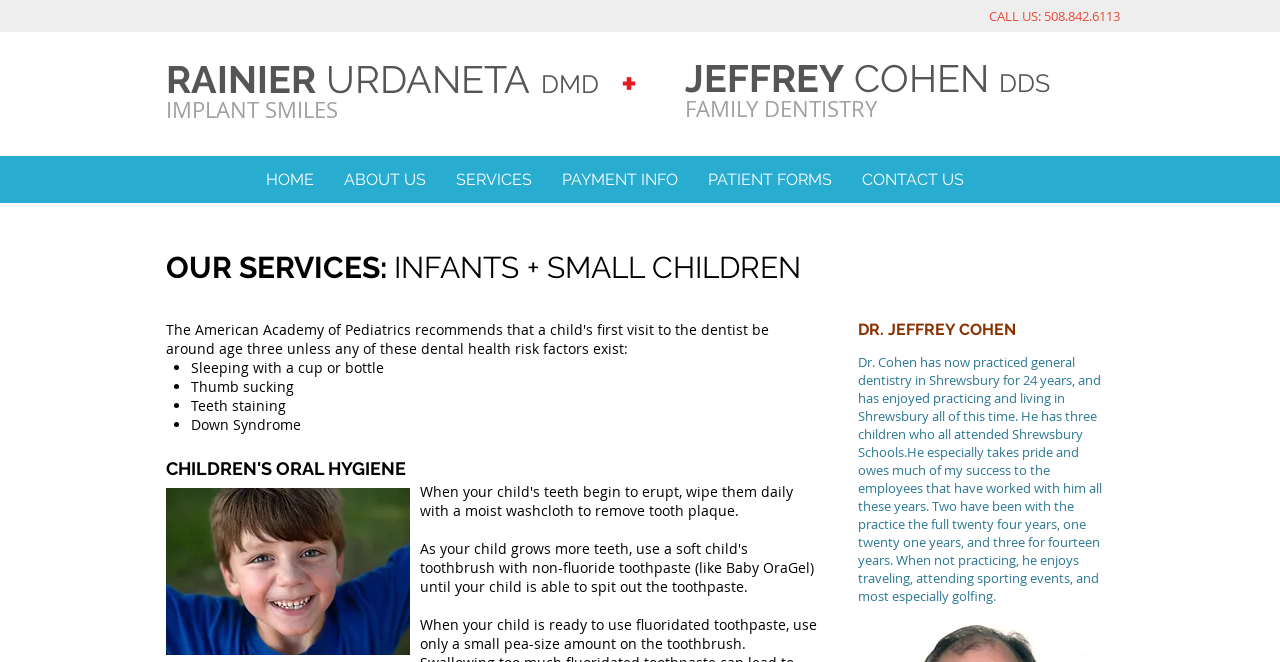Analyze the image and give a detailed response to the question:
What is Dr. Cohen's hobby?

I found the answer by reading the static text element that describes Dr. Cohen's biography, which states that 'When not practicing, he enjoys traveling, attending sporting events, and most especially golfing'.